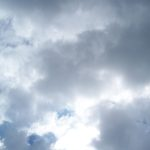What is the contrast between the sky and the surrounding text?
Use the information from the image to give a detailed answer to the question.

The caption notes that the 'visual serenity of the sky contrasts with the bustling activity described in the surrounding text', indicating that the peaceful and calm atmosphere of the sky is in contrast to the busy and active atmosphere described in the surrounding text.